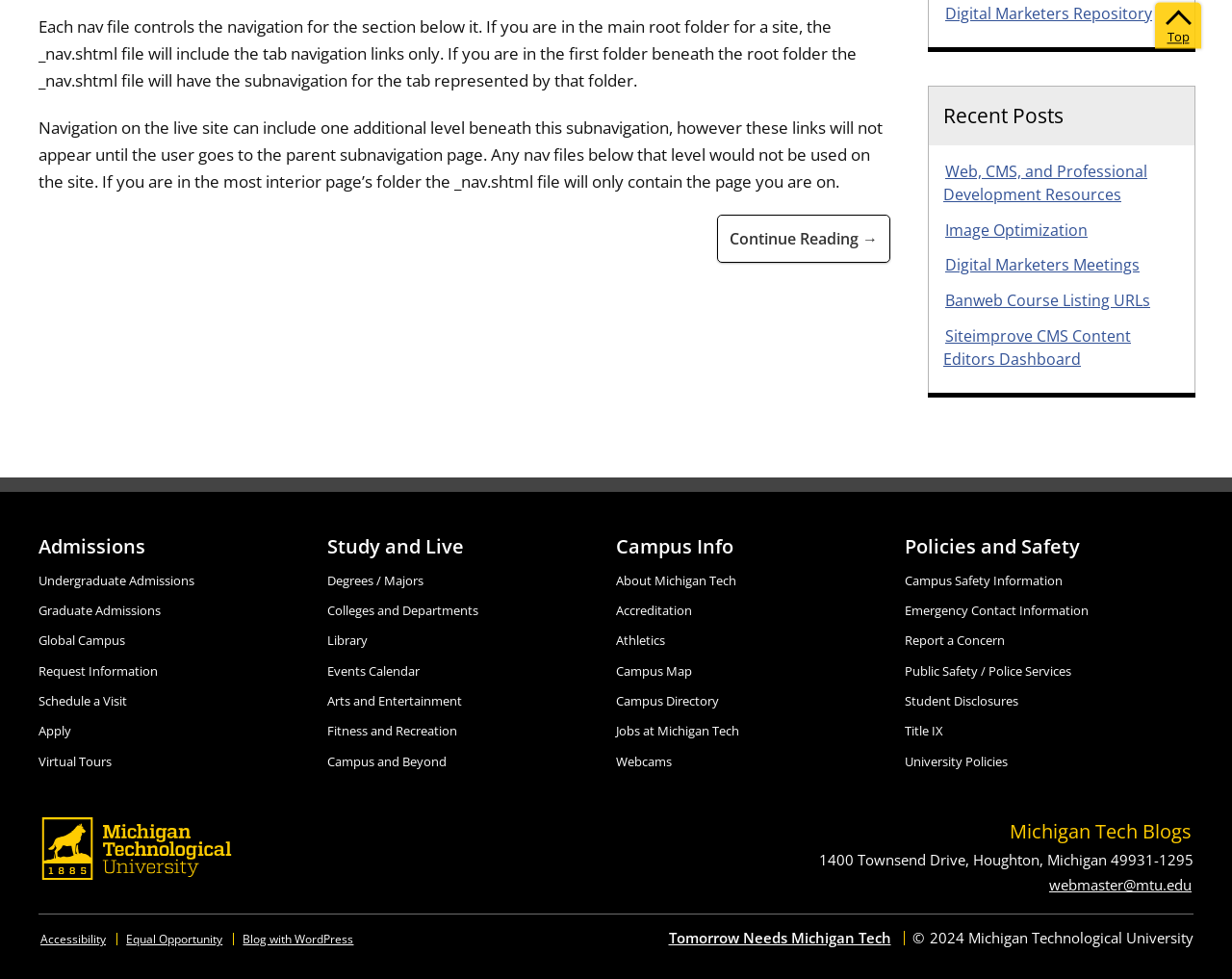What is the name of the university?
Give a detailed response to the question by analyzing the screenshot.

The name of the university can be found in the link element with text 'Michigan Technological University' at the bottom of the page, which also has an associated image.